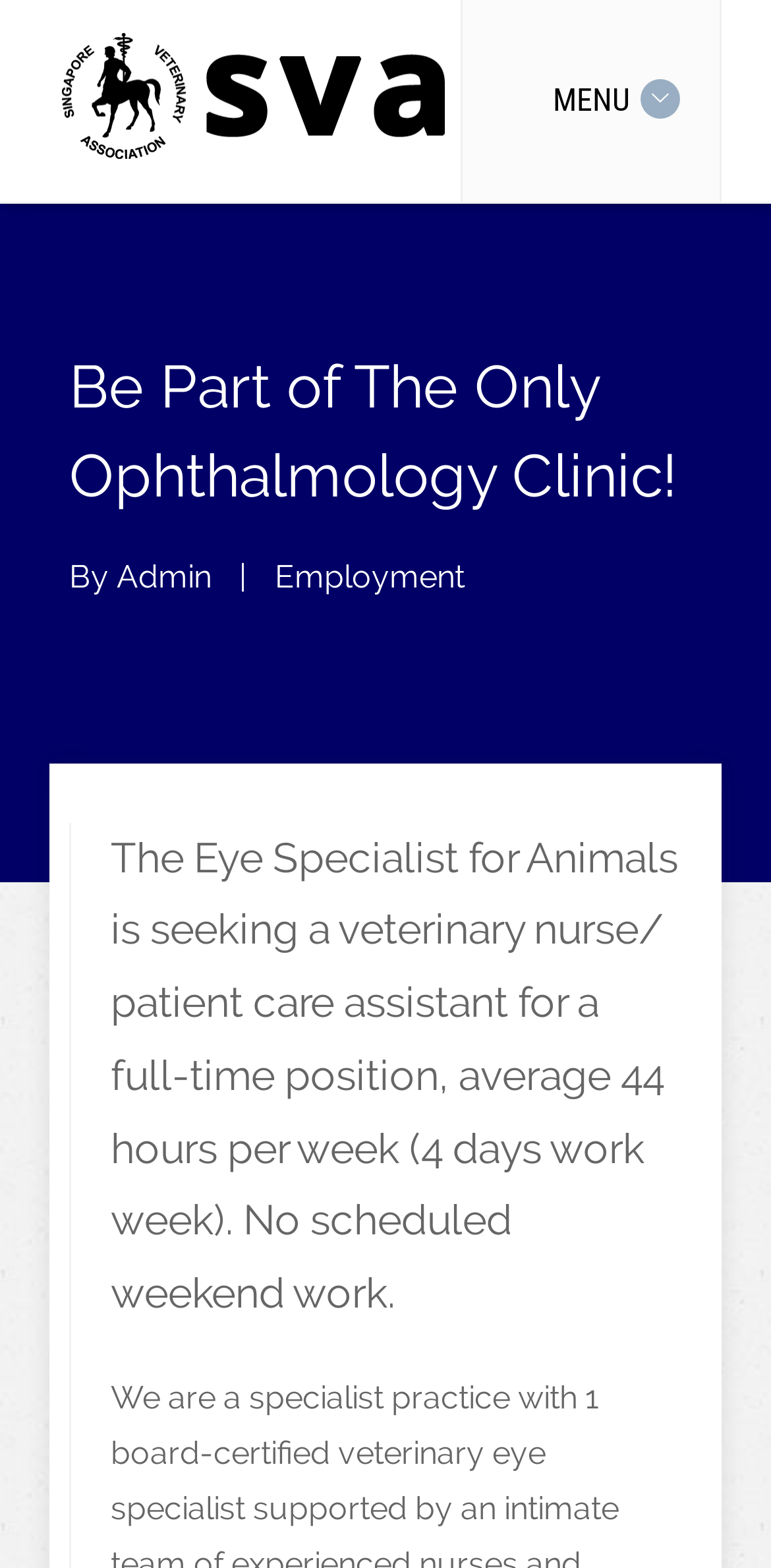Analyze the image and provide a detailed answer to the question: How many days a week will the job require?

The static text element mentions 'average 44 hours per week (4 days work week)', which indicates that the job will require working 4 days a week.